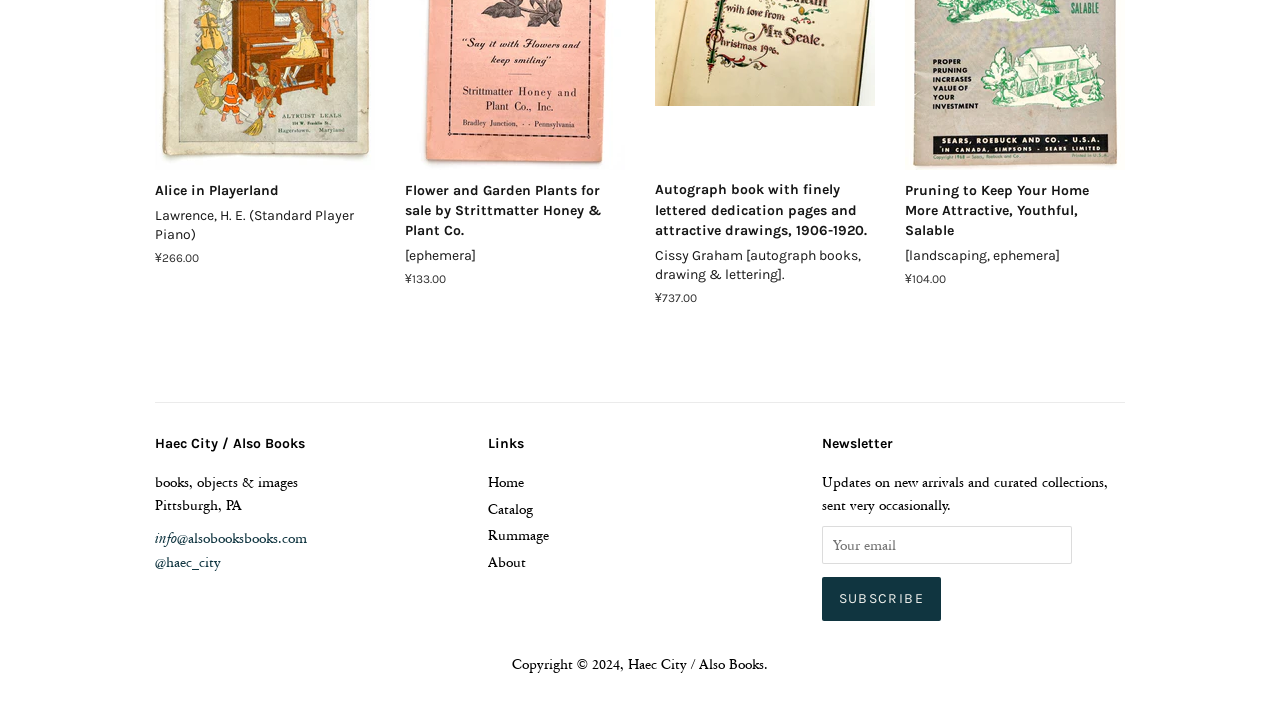Provide the bounding box coordinates of the HTML element described by the text: "Haec City / Also Books". The coordinates should be in the format [left, top, right, bottom] with values between 0 and 1.

[0.491, 0.925, 0.597, 0.957]